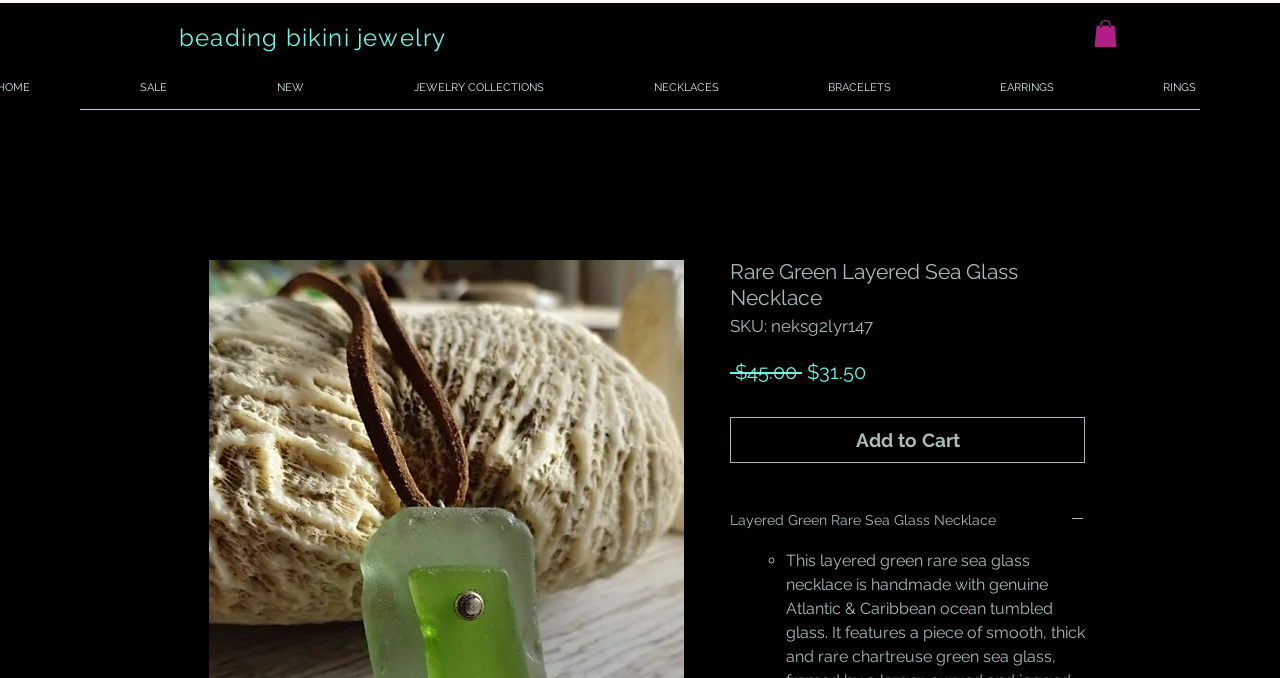Determine the bounding box coordinates of the clickable element necessary to fulfill the instruction: "Click on the 'NECKLACES' link". Provide the coordinates as four float numbers within the 0 to 1 range, i.e., [left, top, right, bottom].

[0.468, 0.111, 0.604, 0.148]